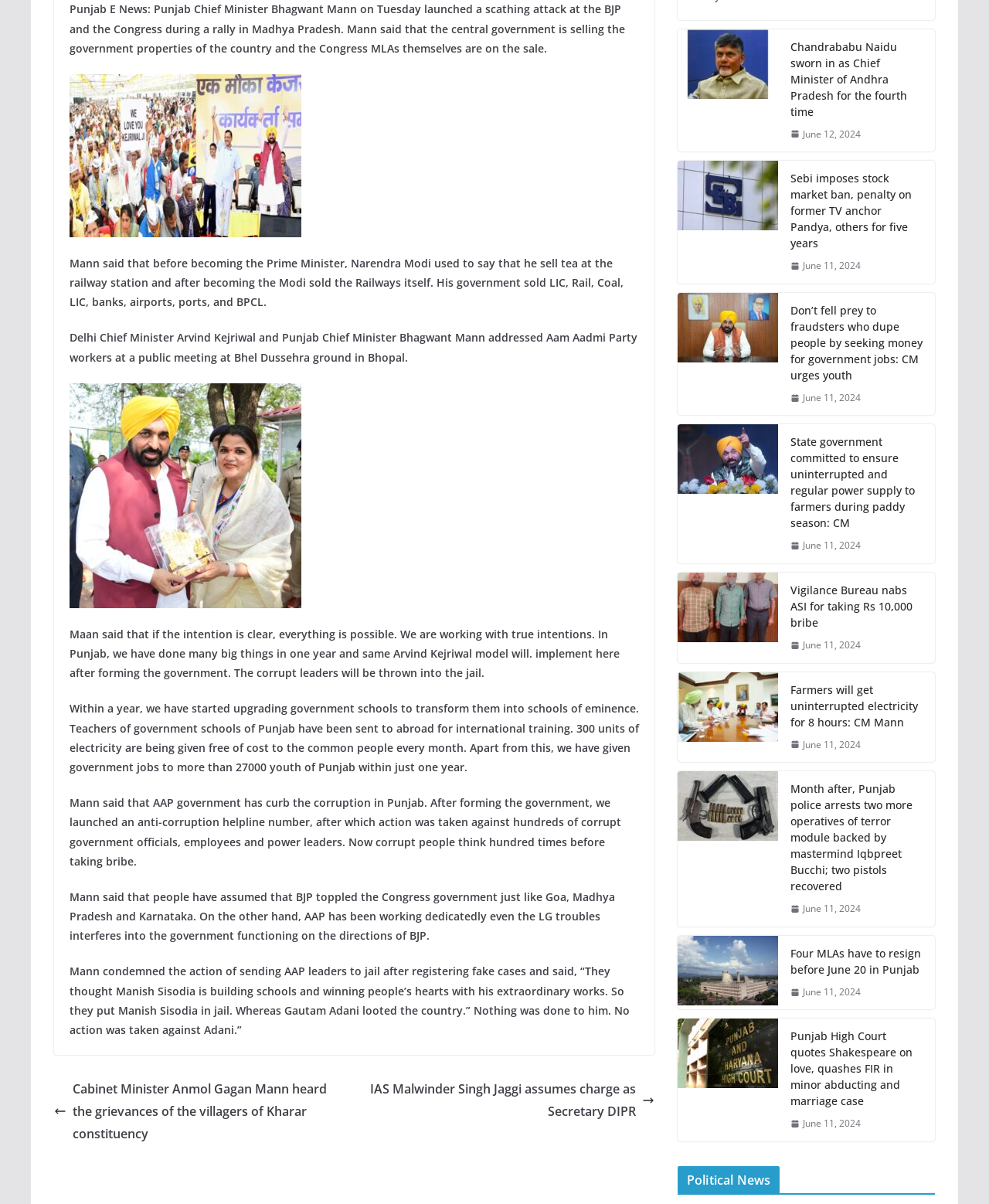Give a concise answer of one word or phrase to the question: 
What is the purpose of the image at [0.055, 0.918, 0.067, 0.928]?

Illustrating a news story